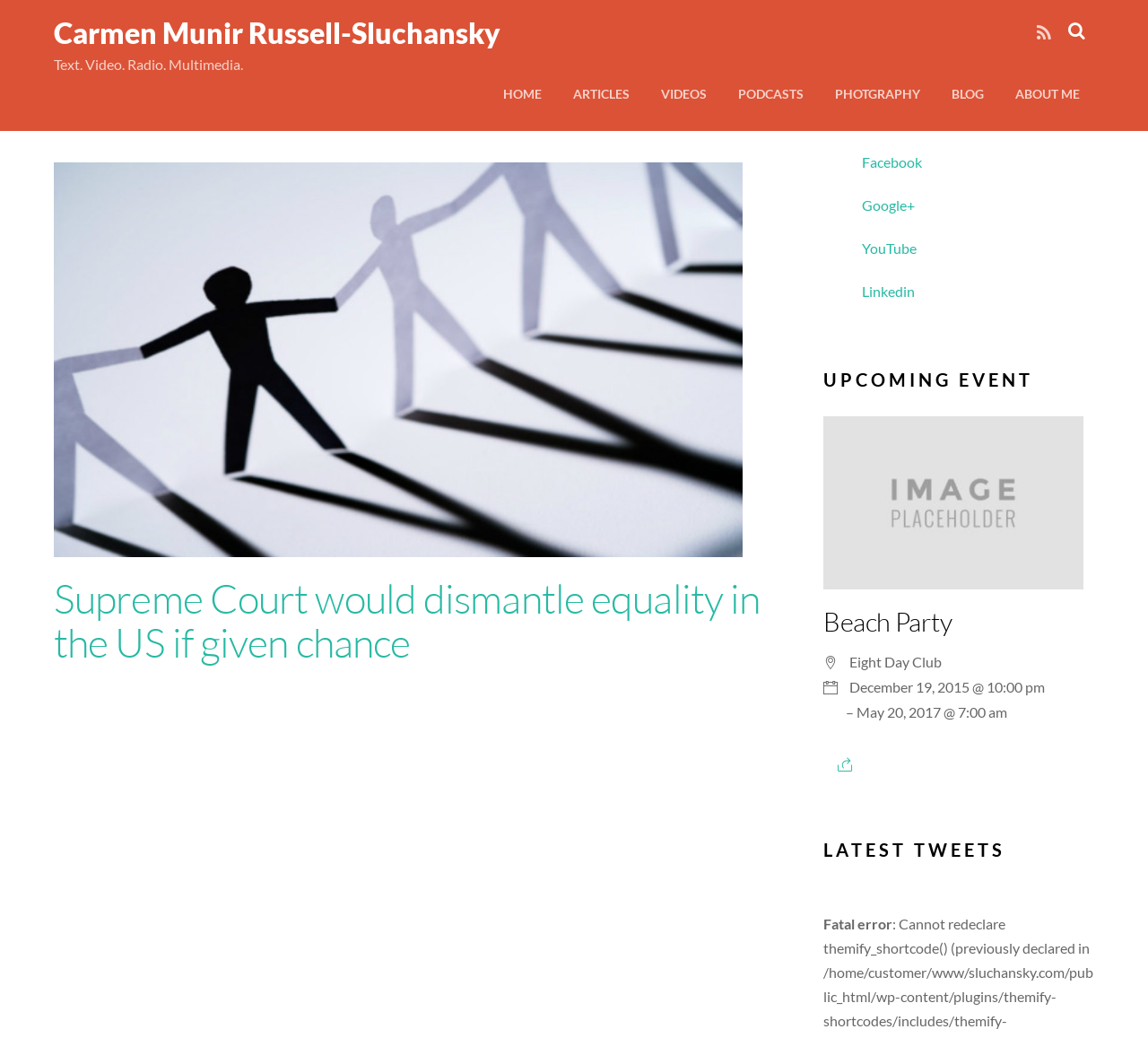How many social media platforms are listed under FOLLOW US?
Please use the image to provide a one-word or short phrase answer.

5